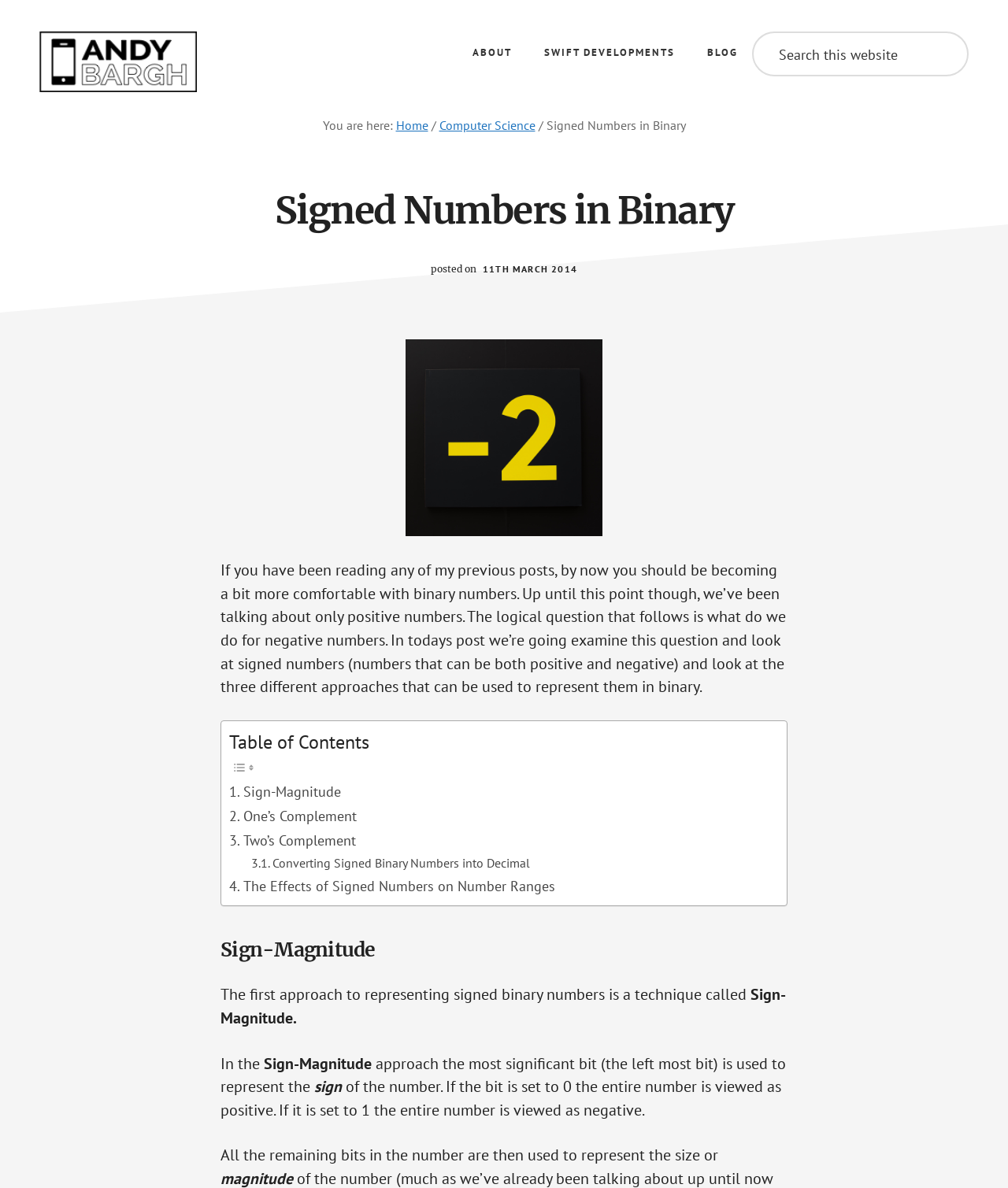Utilize the information from the image to answer the question in detail:
How many approaches to representing signed binary numbers are discussed?

The webpage discusses three different approaches to representing signed binary numbers, which are Sign-Magnitude, One's Complement, and Two's Complement, as indicated by the table of contents and the links provided.